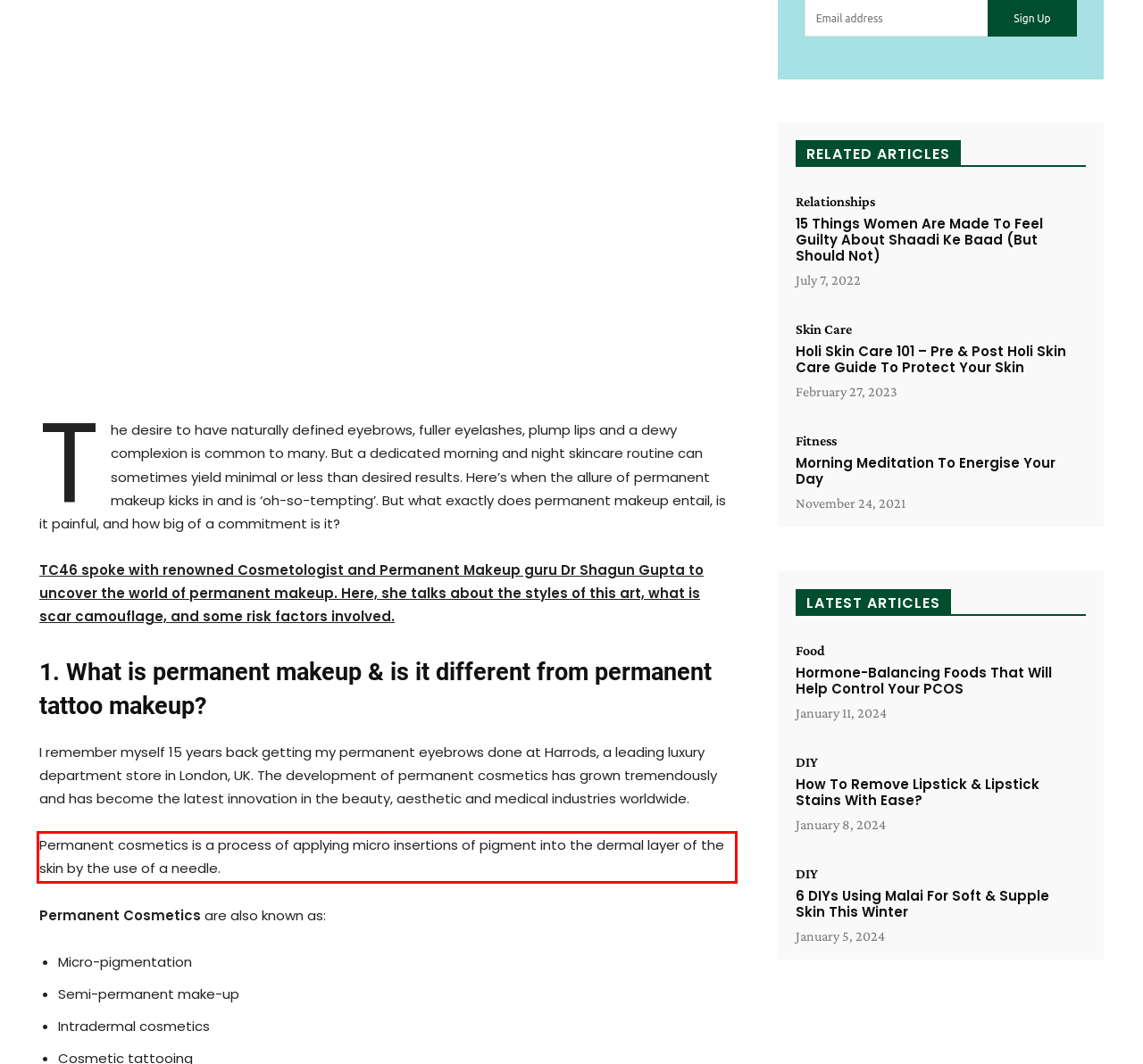Extract and provide the text found inside the red rectangle in the screenshot of the webpage.

Permanent cosmetics is a process of applying micro insertions of pigment into the dermal layer of the skin by the use of a needle.